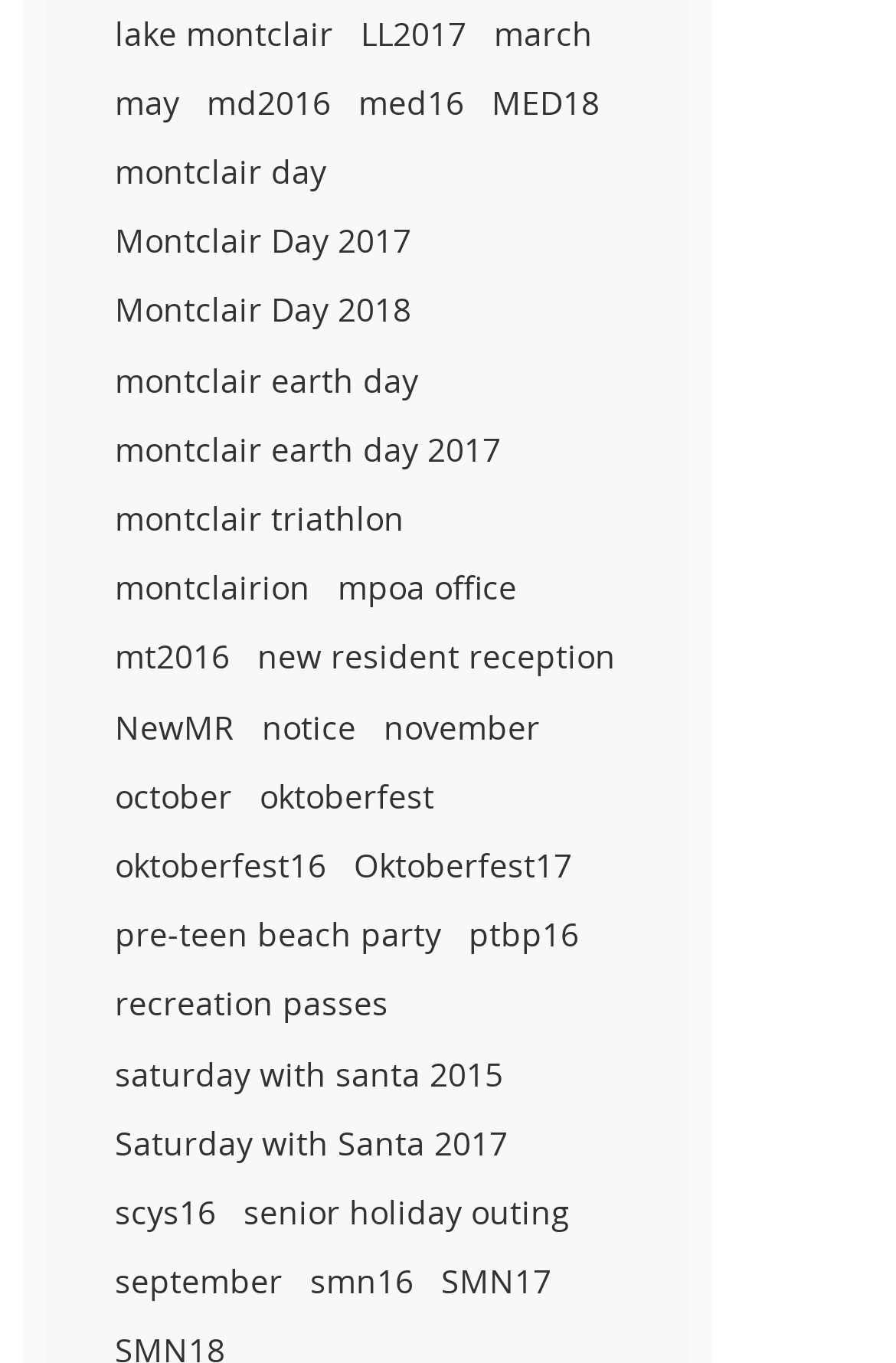Can you find the bounding box coordinates for the element that needs to be clicked to execute this instruction: "check recreation passes"? The coordinates should be given as four float numbers between 0 and 1, i.e., [left, top, right, bottom].

[0.128, 0.722, 0.433, 0.753]